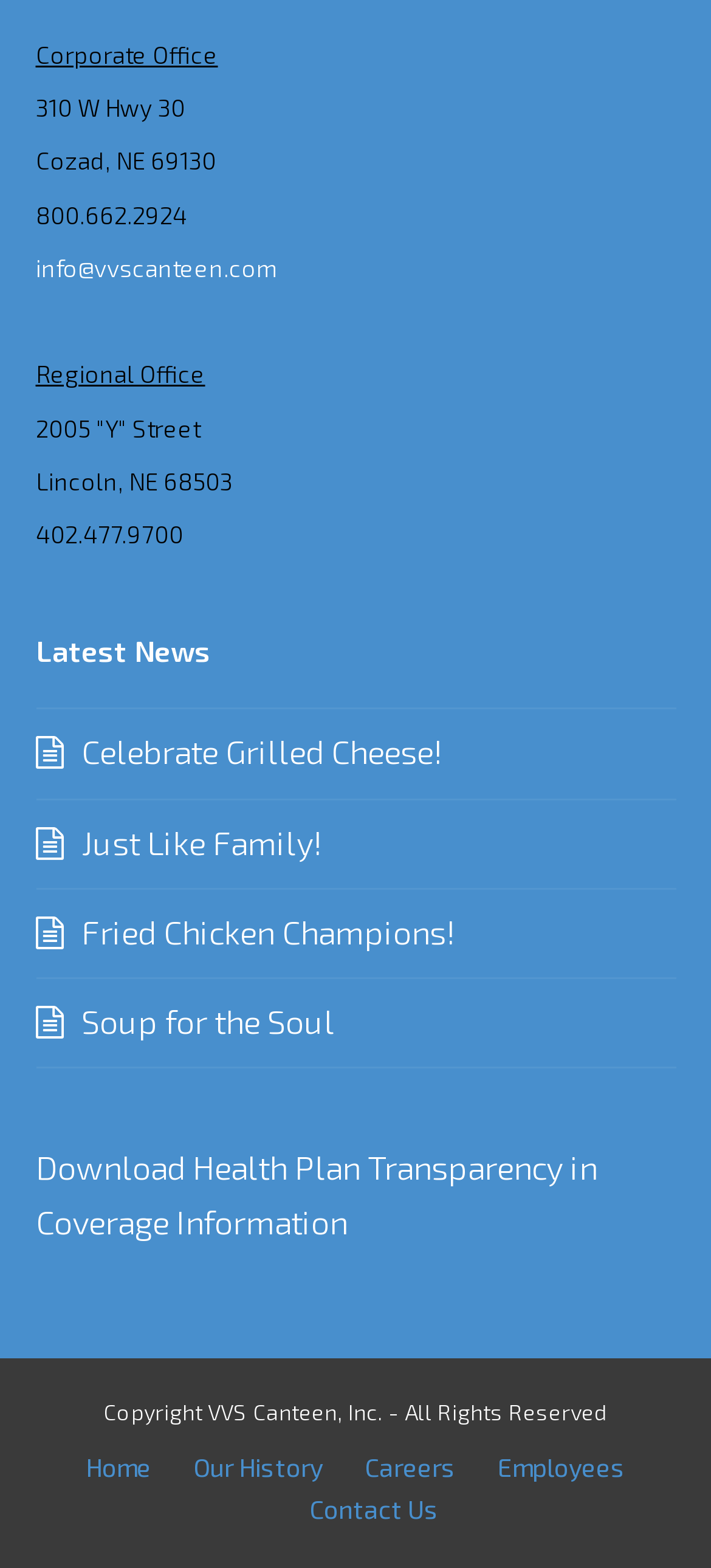What is the copyright information at the bottom of the webpage?
Look at the image and respond with a one-word or short phrase answer.

Copyright VVS Canteen, Inc. - All Rights Reserved